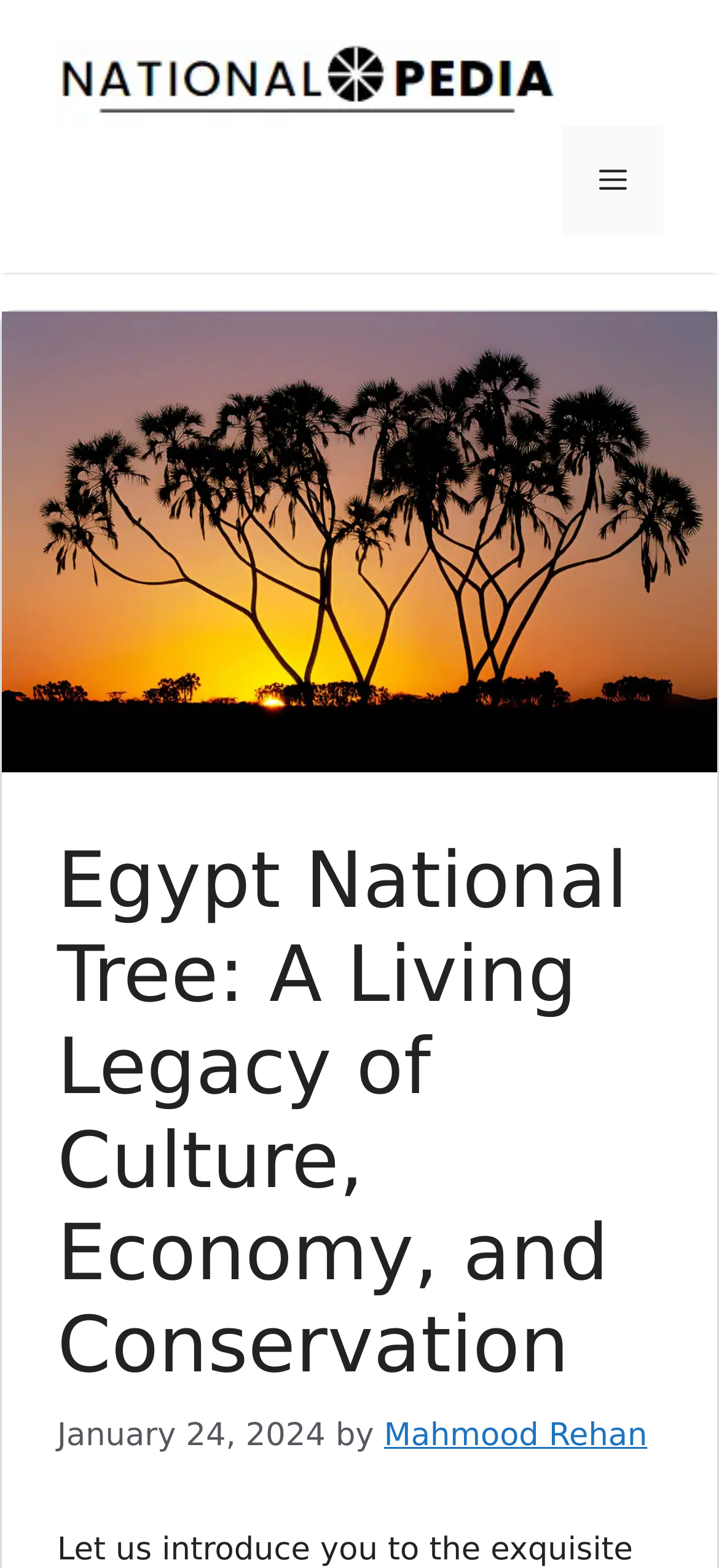Identify the bounding box coordinates of the HTML element based on this description: "Mahmood Rehan".

[0.534, 0.904, 0.9, 0.928]